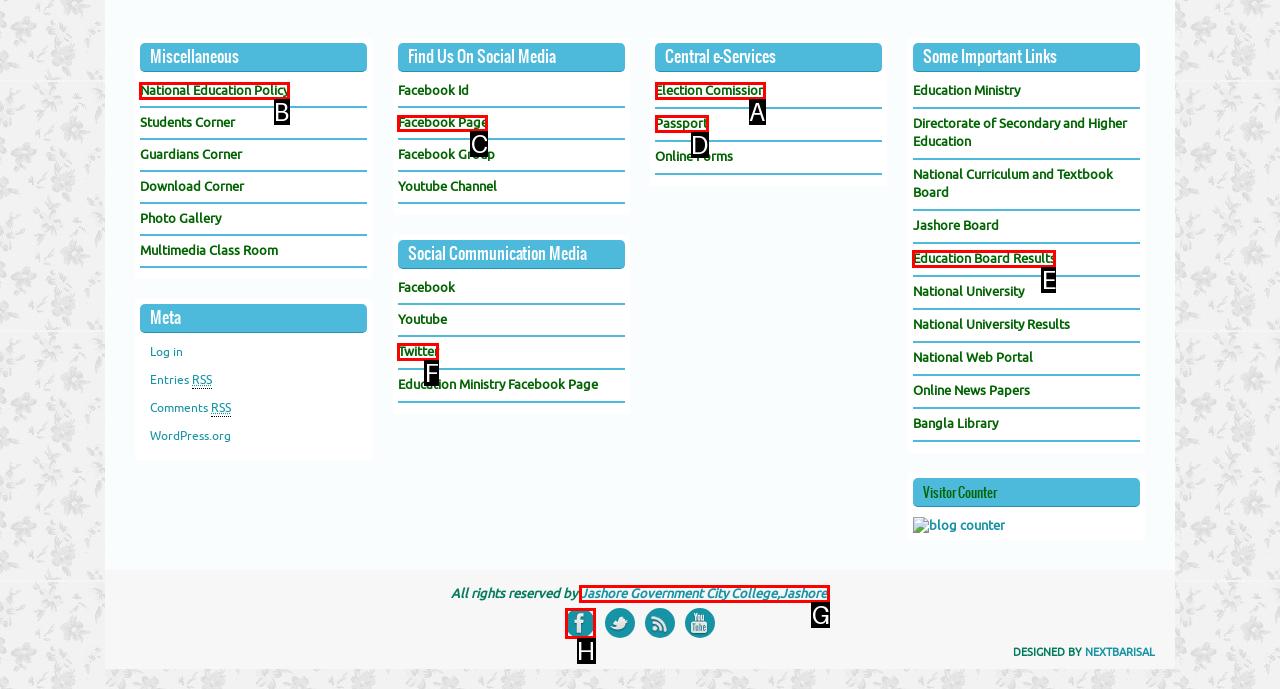Identify the correct choice to execute this task: Click on National Education Policy
Respond with the letter corresponding to the right option from the available choices.

B